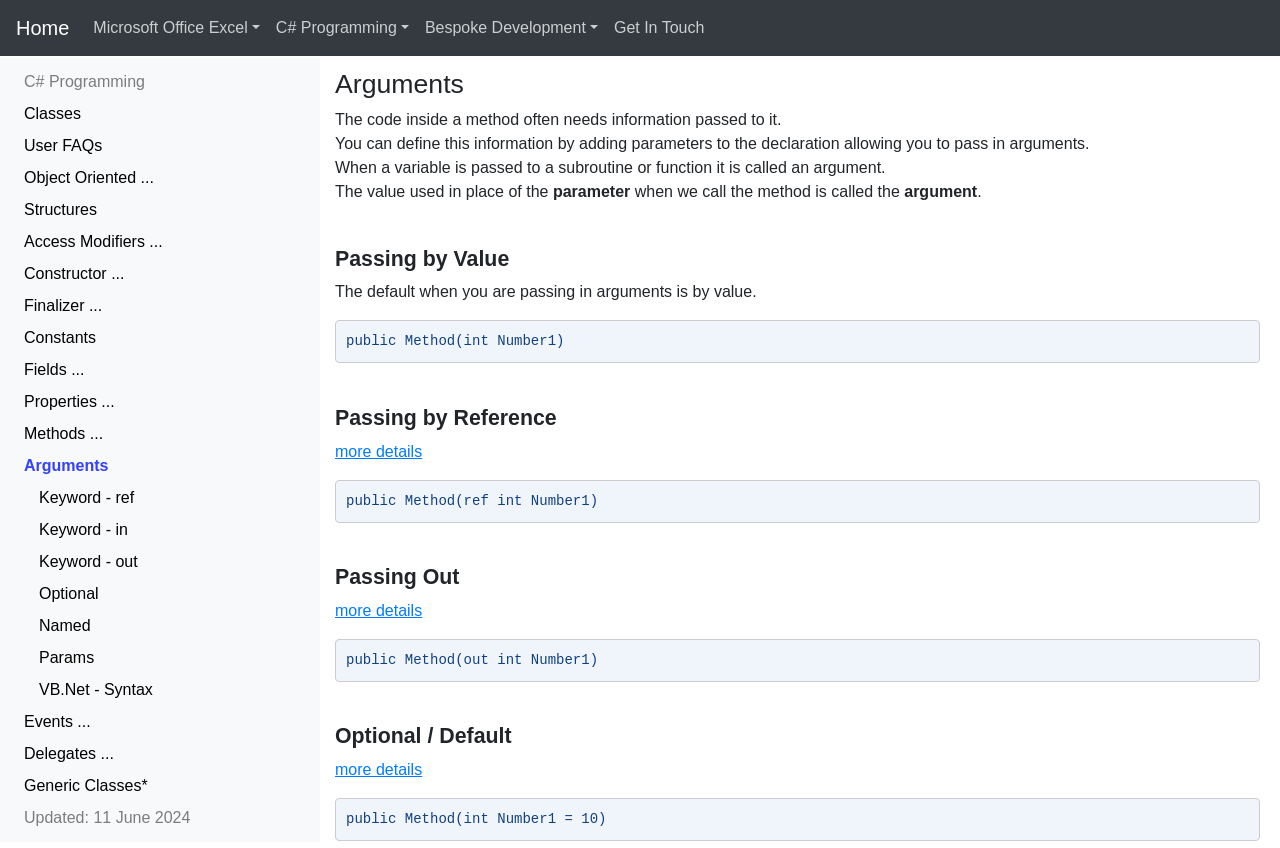Given the element description, predict the bounding box coordinates in the format (top-left x, top-left y, bottom-right x, bottom-right y). Make sure all values are between 0 and 1. Here is the element description: Named

[0.024, 0.719, 0.155, 0.757]